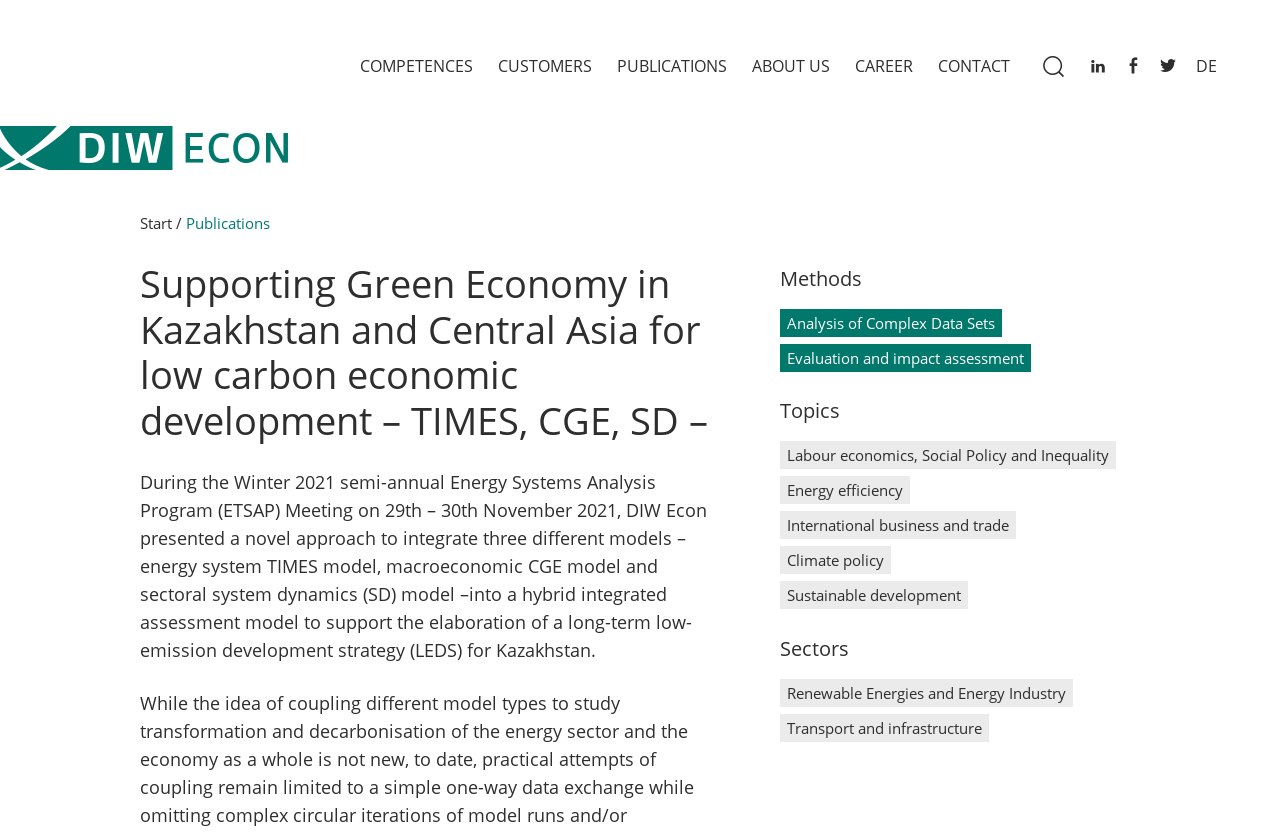Determine the bounding box coordinates for the area you should click to complete the following instruction: "Click on Analysis of Complex Data Sets".

[0.609, 0.37, 0.783, 0.403]